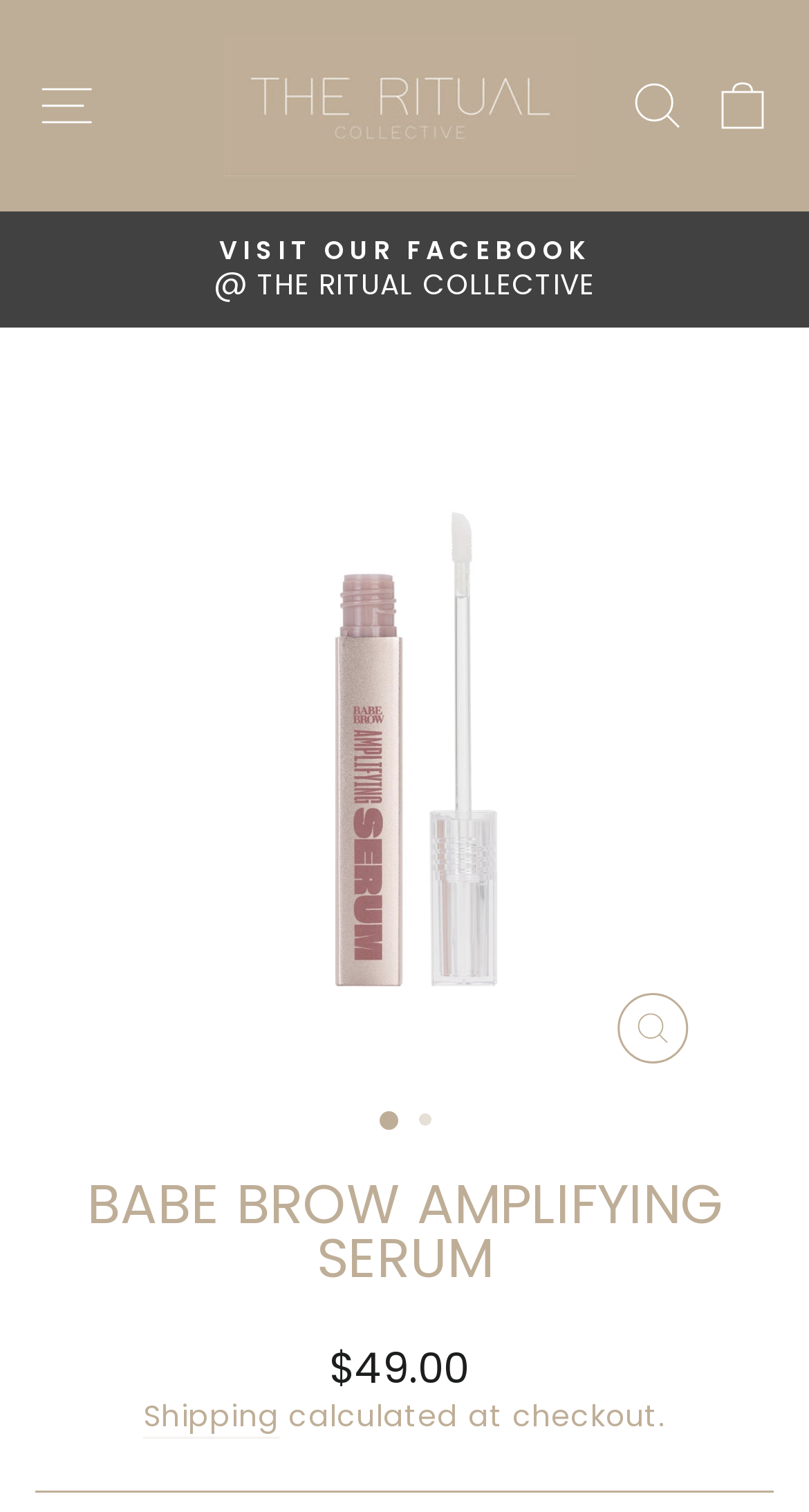Illustrate the webpage's structure and main components comprehensively.

The webpage is about a product called "Babe Brow Amplifying Serum" from "The Ritual Collective". At the top left, there is a site navigation button labeled "SITE NAVIGATION". Next to it, there is a navigation menu labeled "Primary" with a link to "The Ritual Collective" accompanied by an image of the brand's logo. On the top right, there are two links, "SEARCH" and "CART", with the latter having a dropdown menu.

Below the navigation menu, there is a button to pause a slideshow. Underneath, there is a promotional message encouraging visitors to visit the brand's Facebook page. This section also contains a large image of the product, "Babe Brow Amplifying Serum", with a close button at the top right corner. There are two page dots below the image, indicating that there are multiple pages or sections related to the product.

The main content of the page is focused on the product, with a heading "BABE BROW AMPLIFYING SERUM" in a prominent position. Below the heading, there is a section displaying the product's price, "$49.00", with a label "Regular price" next to it. Additionally, there is a link to "Shipping" information, which is calculated at checkout. A horizontal separator line is placed at the bottom of the page, separating the product information from the rest of the content.